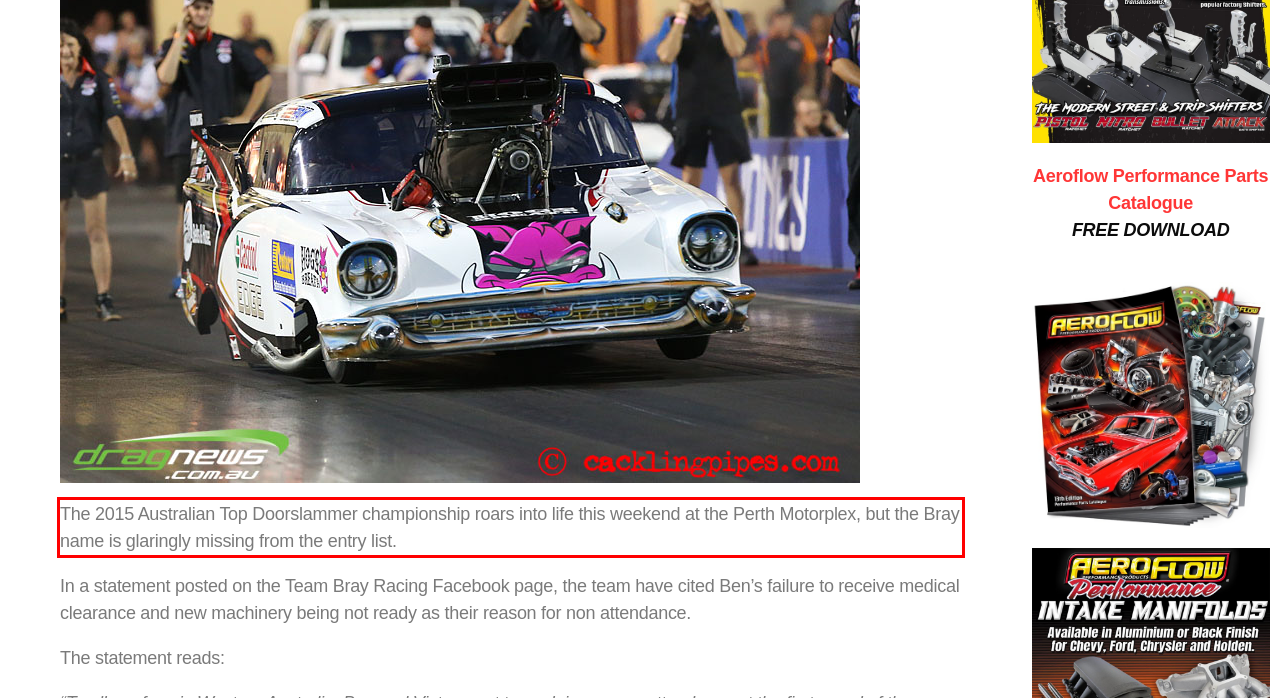Using the webpage screenshot, recognize and capture the text within the red bounding box.

The 2015 Australian Top Doorslammer championship roars into life this weekend at the Perth Motorplex, but the Bray name is glaringly missing from the entry list.